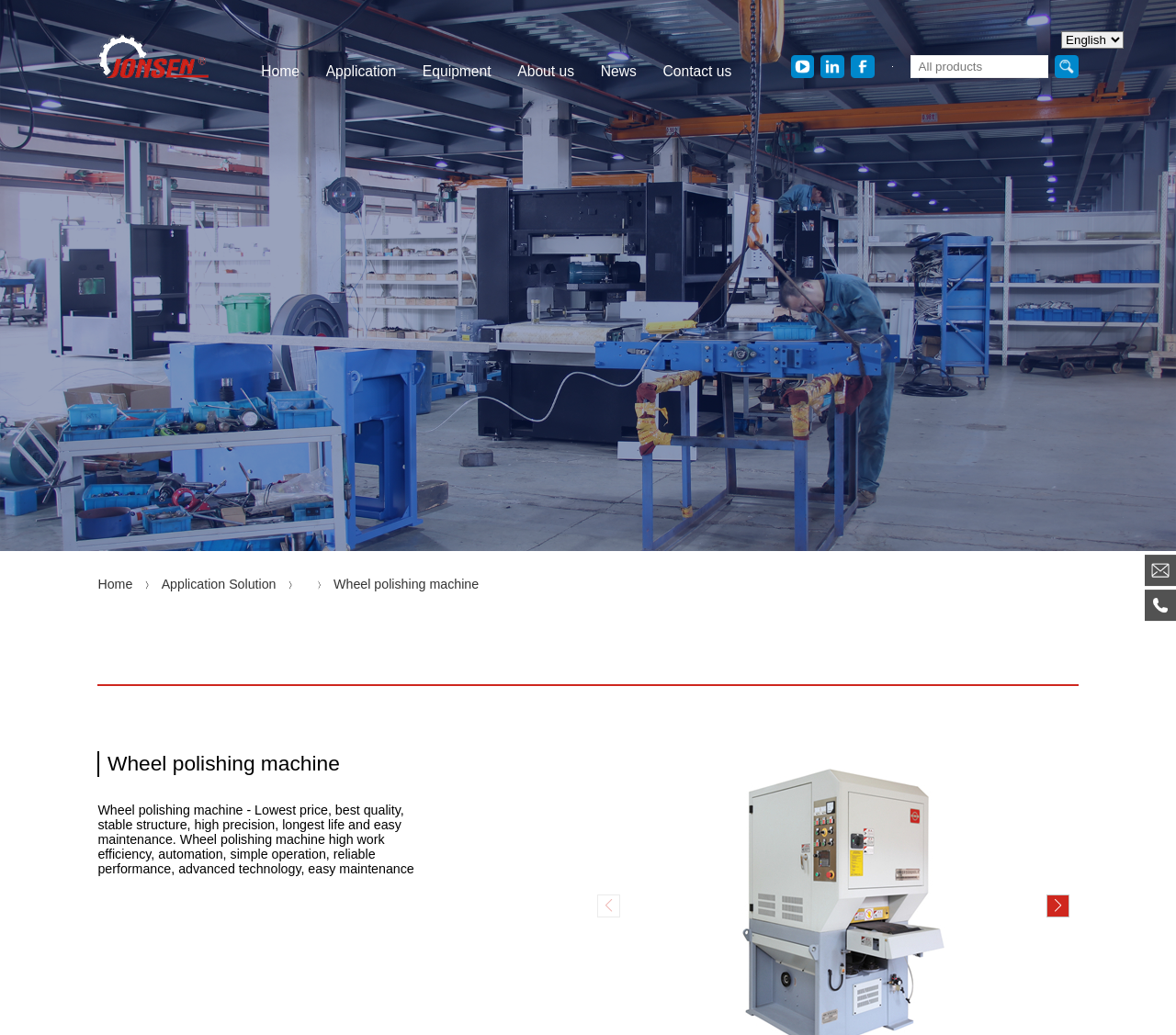Please provide the bounding box coordinate of the region that matches the element description: Application. Coordinates should be in the format (top-left x, top-left y, bottom-right x, bottom-right y) and all values should be between 0 and 1.

[0.266, 0.057, 0.348, 0.082]